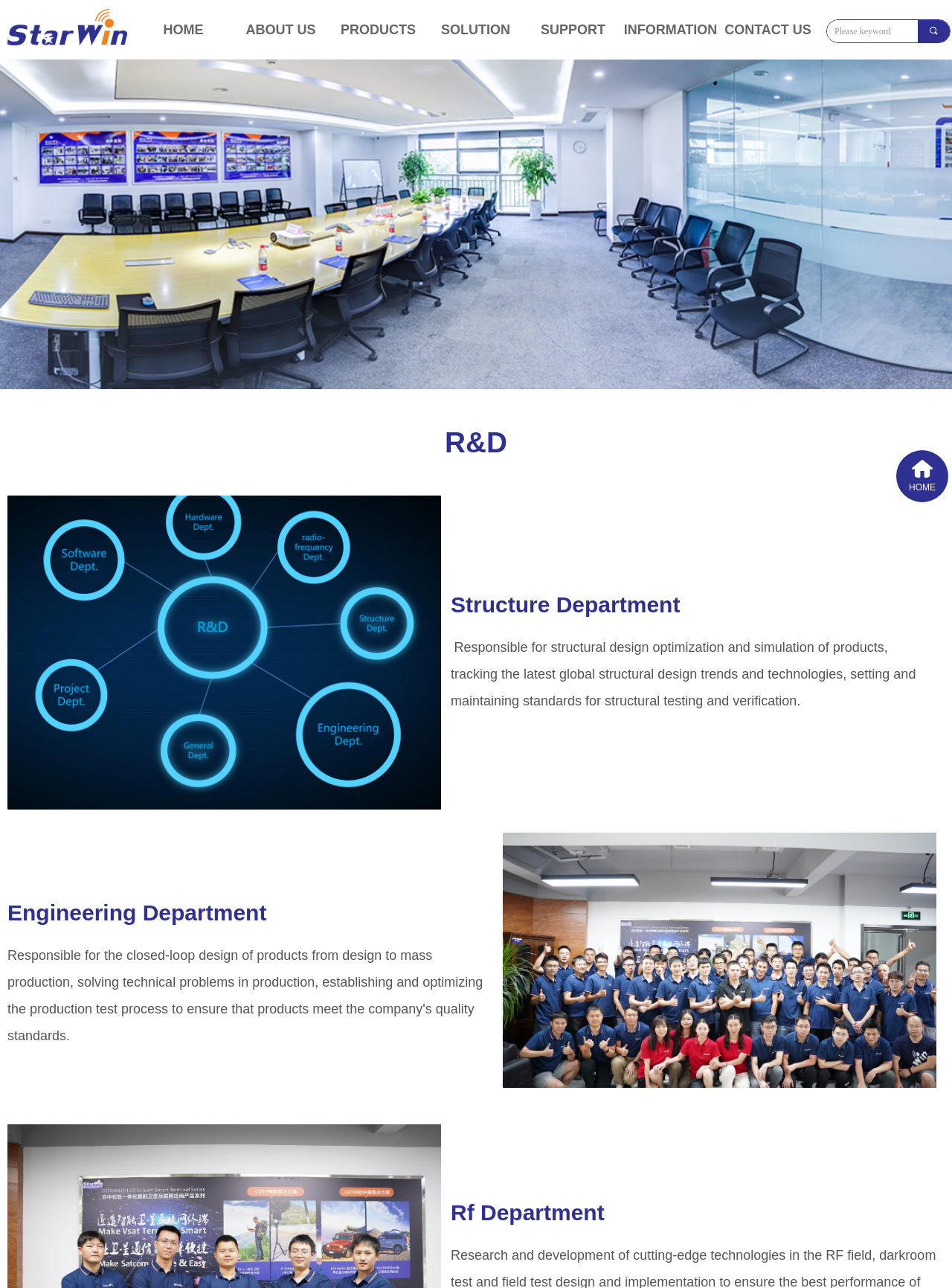How many main navigation links are there?
Observe the image and answer the question with a one-word or short phrase response.

7